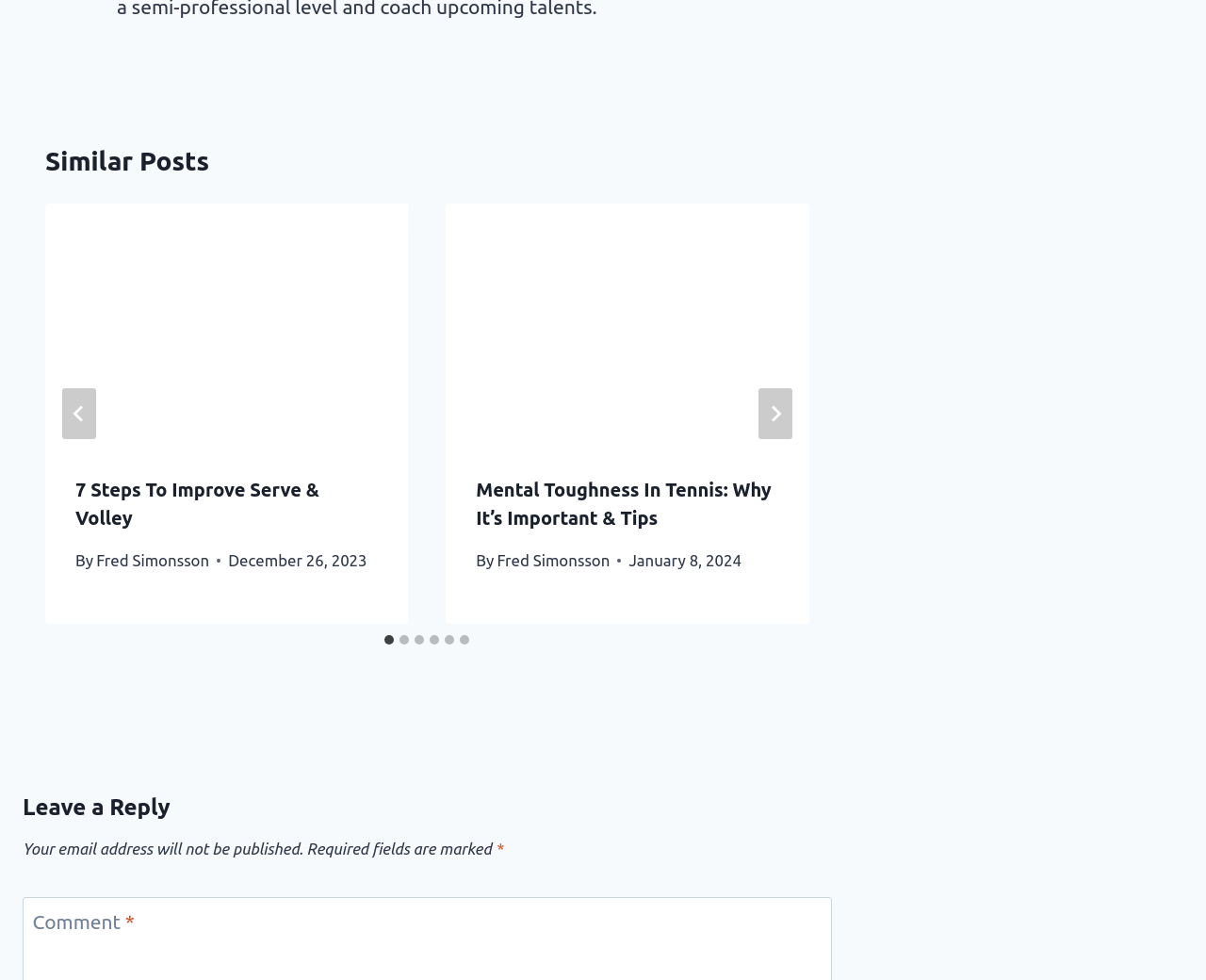Find the bounding box coordinates of the element you need to click on to perform this action: 'Click the 'Next' button'. The coordinates should be represented by four float values between 0 and 1, in the format [left, top, right, bottom].

[0.629, 0.396, 0.657, 0.448]